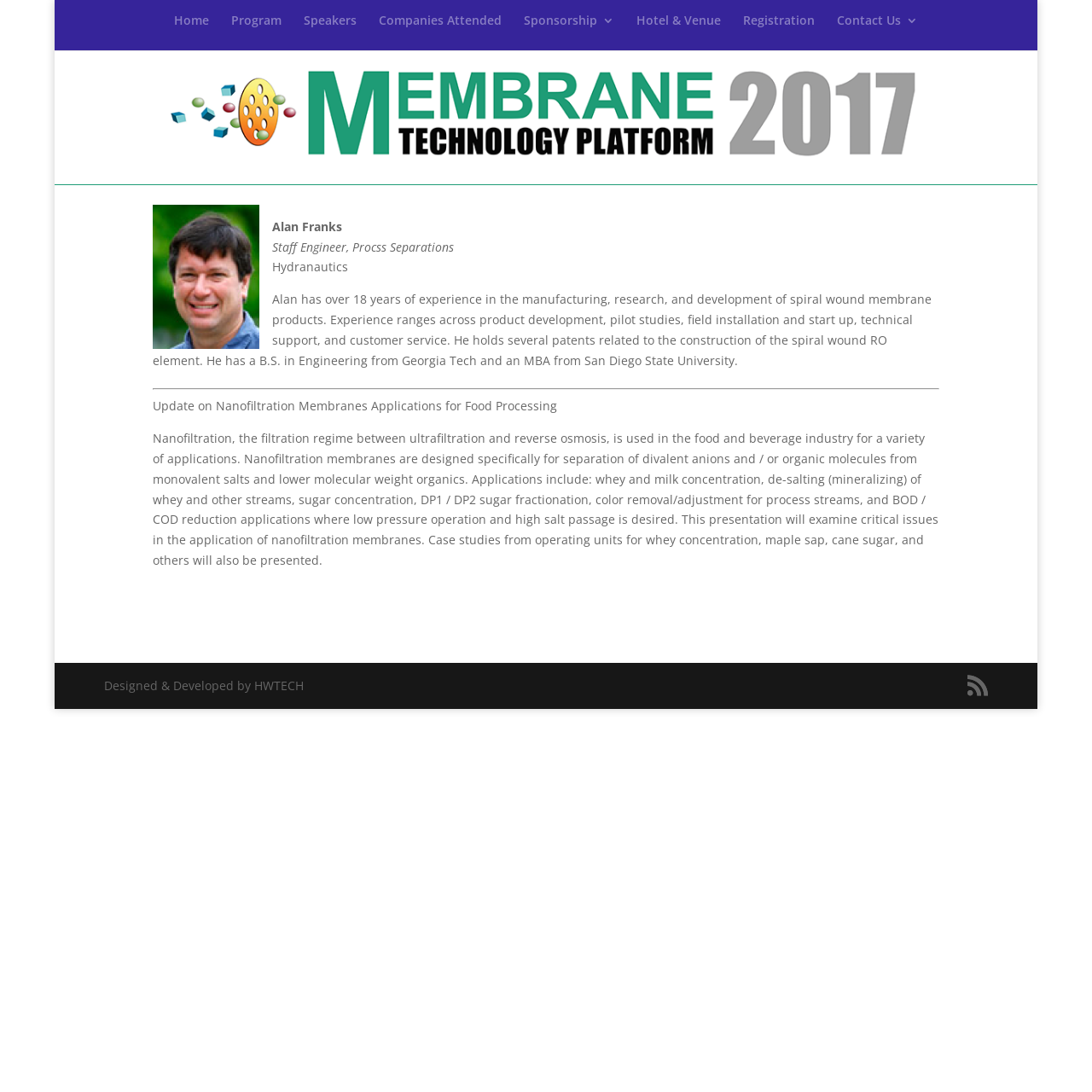Locate the bounding box coordinates of the element I should click to achieve the following instruction: "Contact Us".

[0.766, 0.011, 0.825, 0.026]